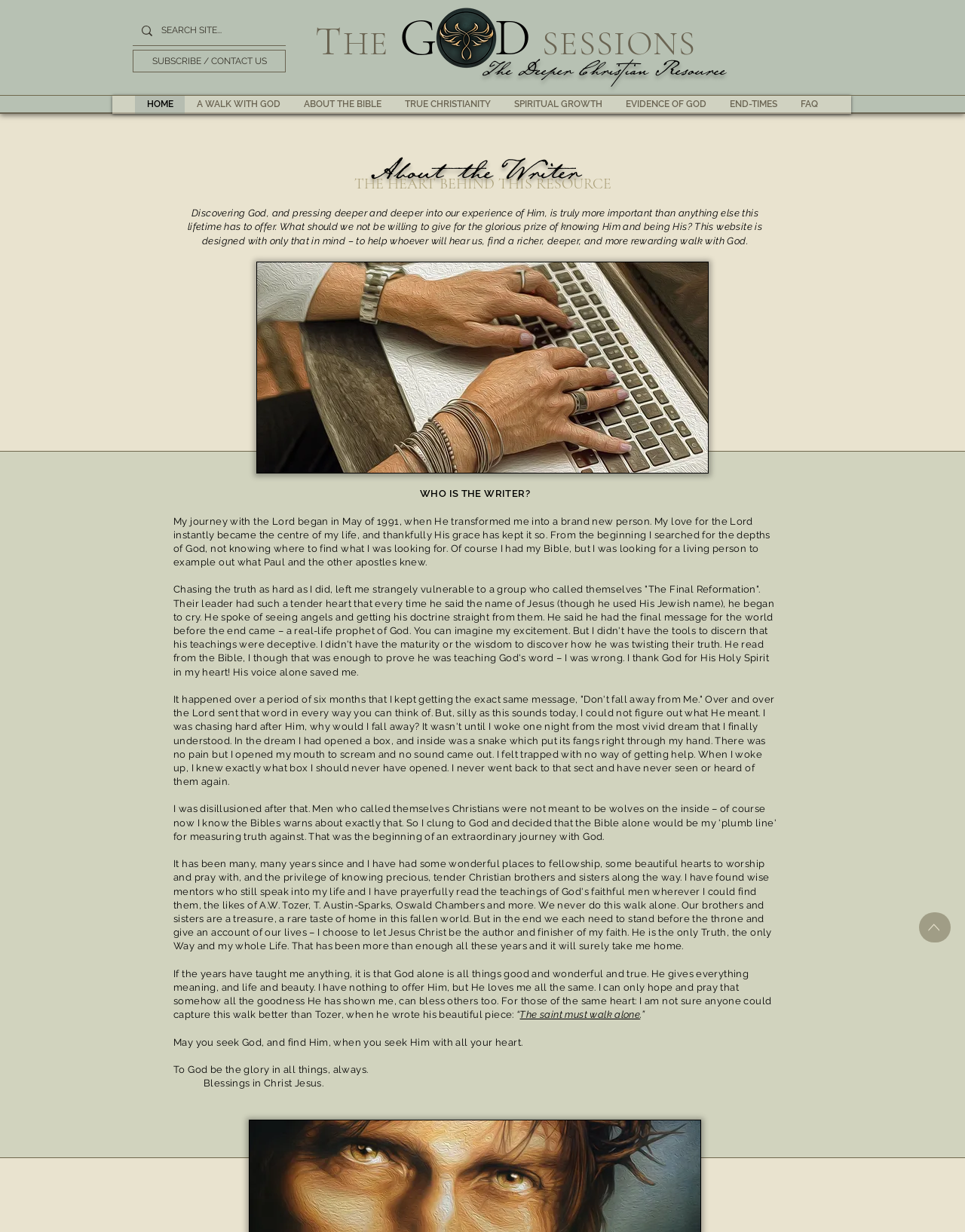Who is the writer of the website?
Please respond to the question with a detailed and thorough explanation.

Although the website has a section 'About the Writer', it does not explicitly mention the writer's name. The section only shares the writer's personal experience and journey with God.